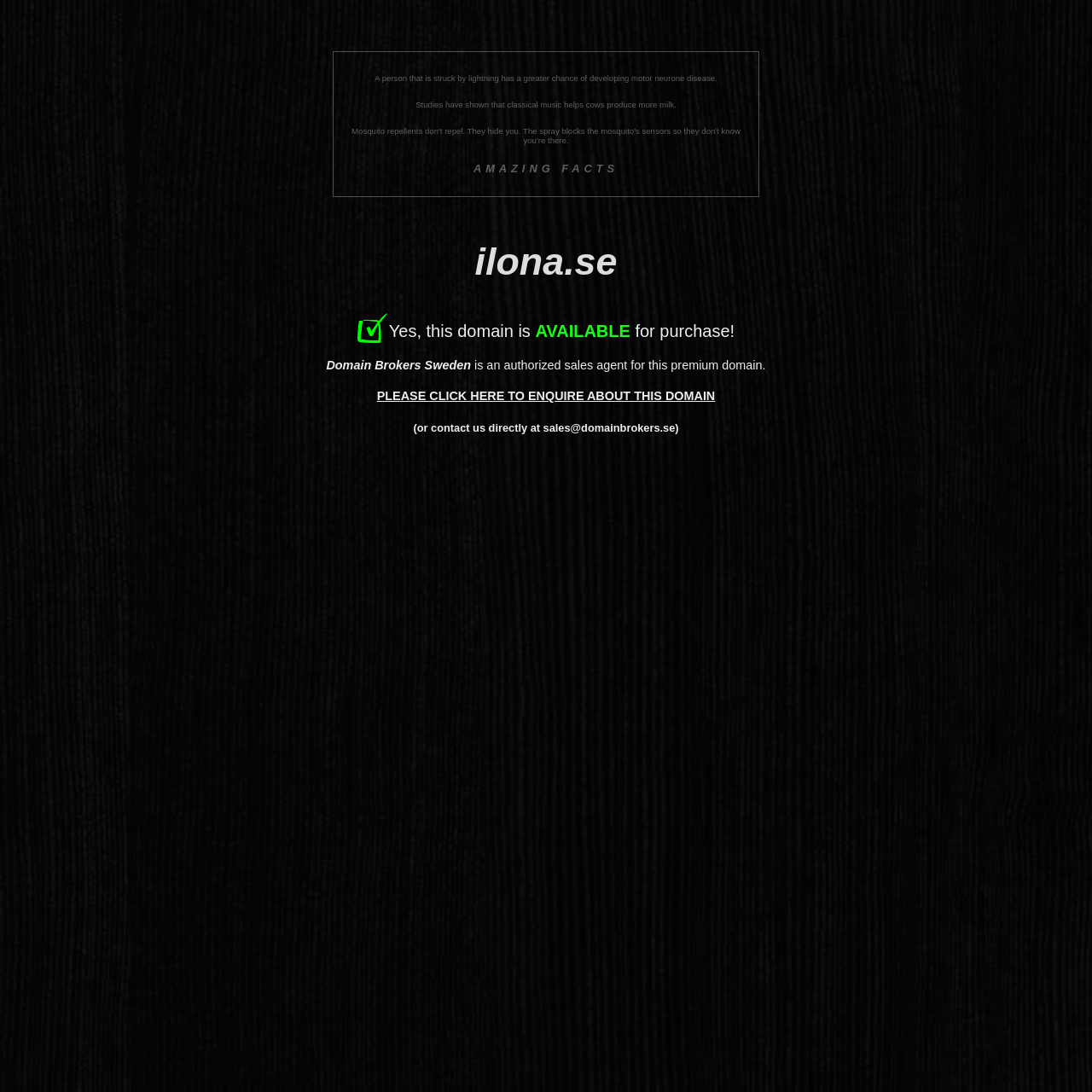What is the purpose of this webpage?
Provide a one-word or short-phrase answer based on the image.

Domain sale